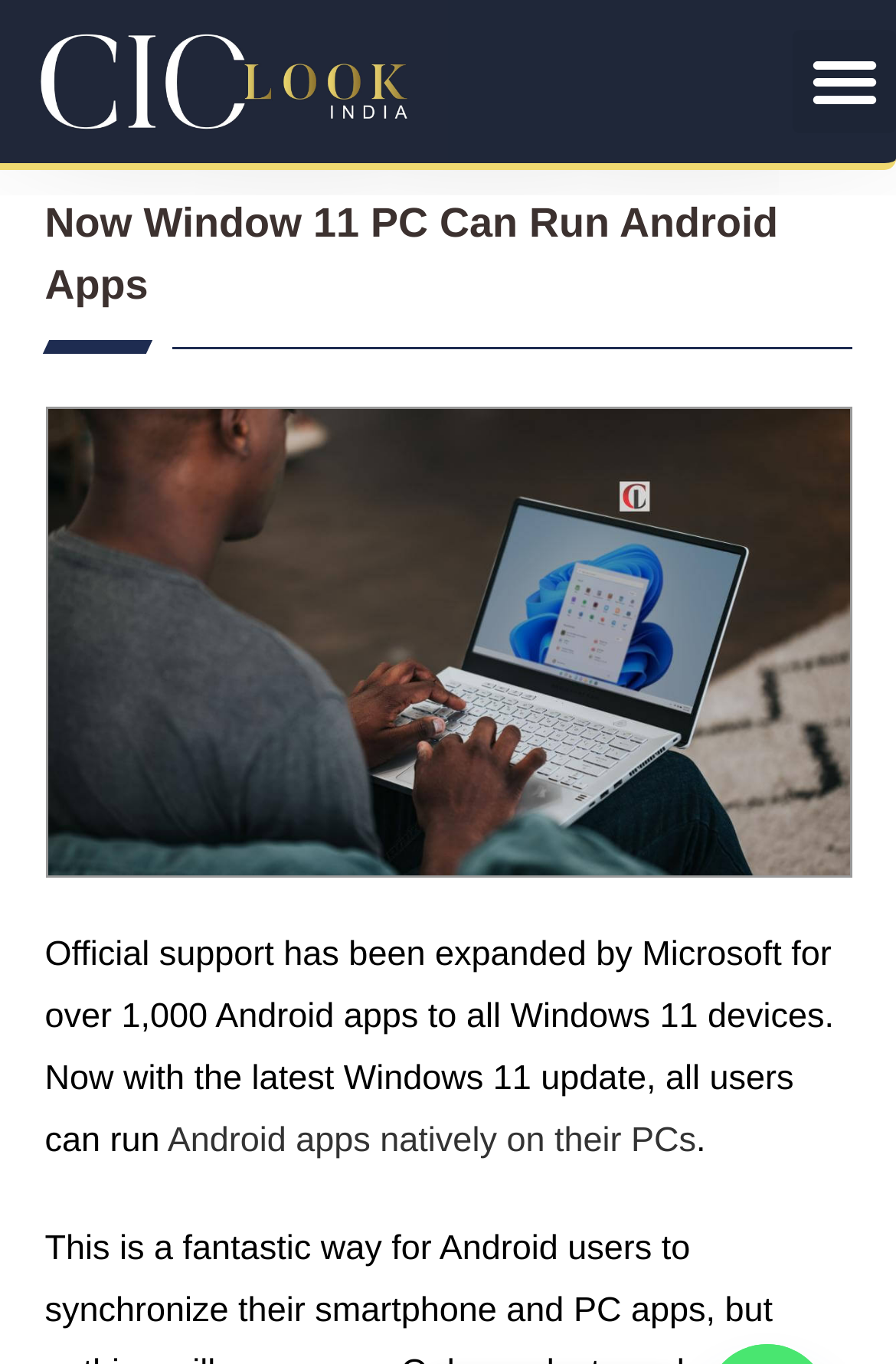Answer the following query with a single word or phrase:
What is the purpose of the webpage?

To inform about Android app support